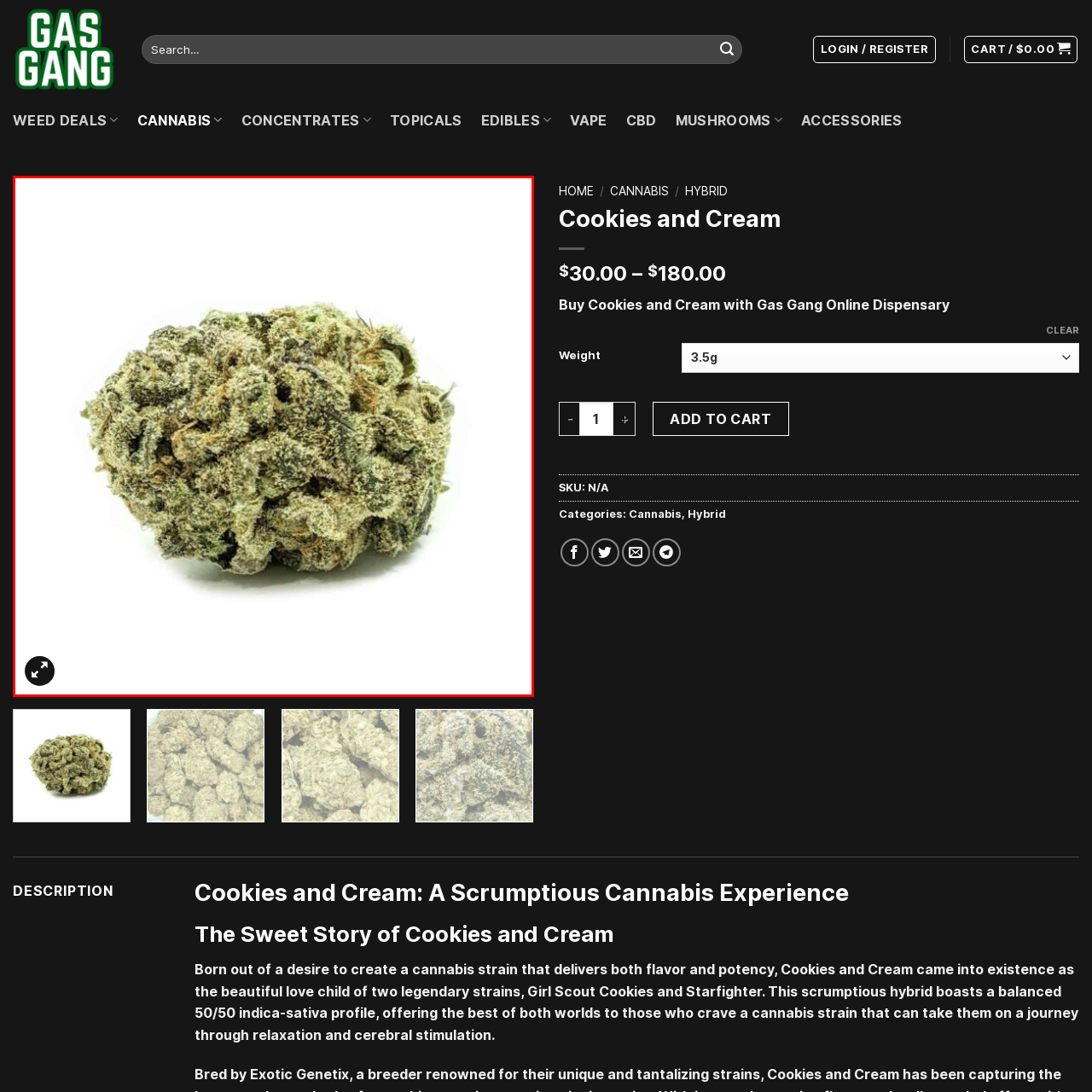What is the purpose of the trichomes on the bud?
Please carefully analyze the image highlighted by the red bounding box and give a thorough response based on the visual information contained within that section.

The caption states that the bud is 'covered in a thick layer of trichomes, indicating high resin production', suggesting that the trichomes are responsible for producing resin.